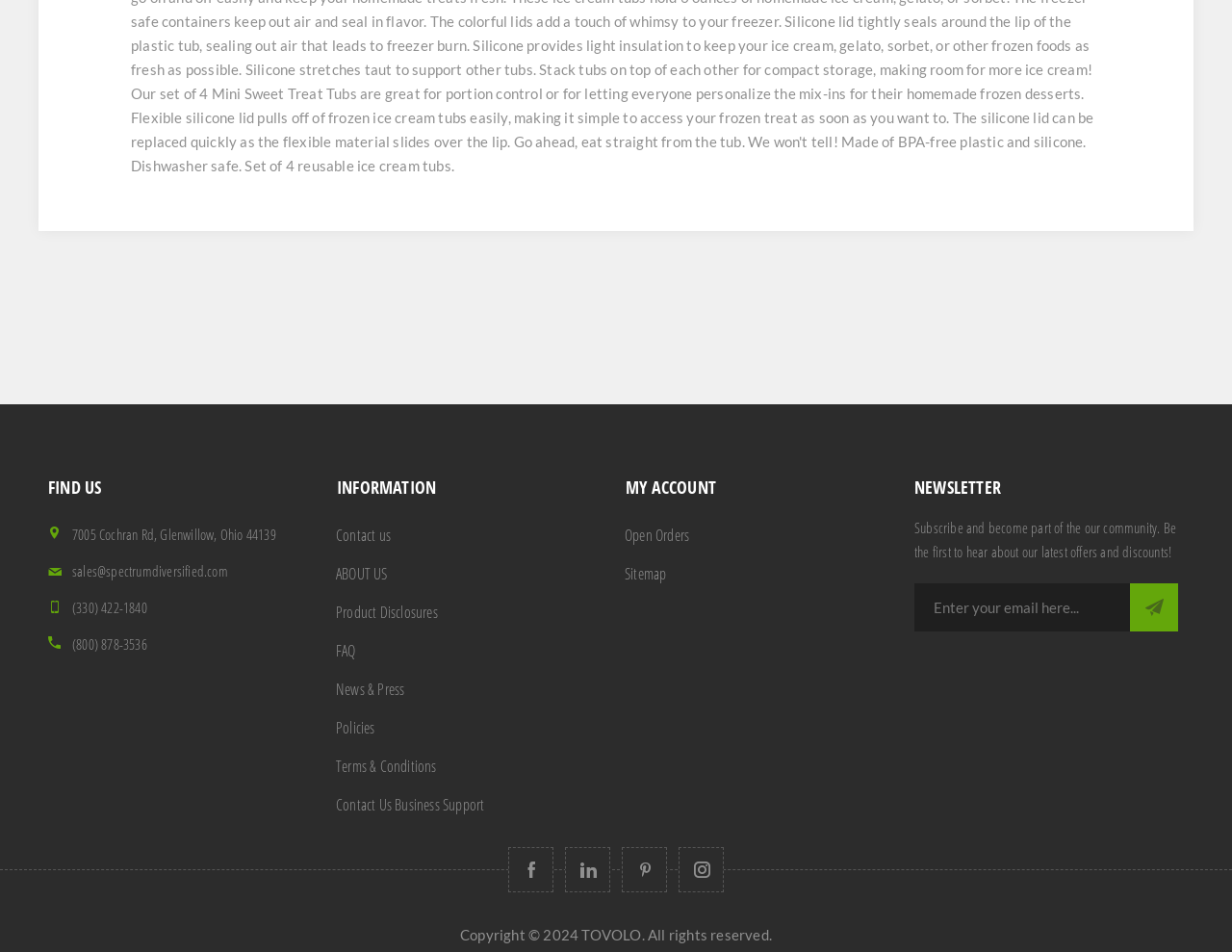How many social media platforms can you follow the company on?
Provide an in-depth and detailed explanation in response to the question.

I found four link elements with IDs 118, 119, 120, and 121, which have descriptions 'Follow us on Facebook', 'Follow us on LinkedIn', 'Follow us on Pinterest', and 'Follow us on Instagram', respectively. This suggests that the company has a presence on four social media platforms.